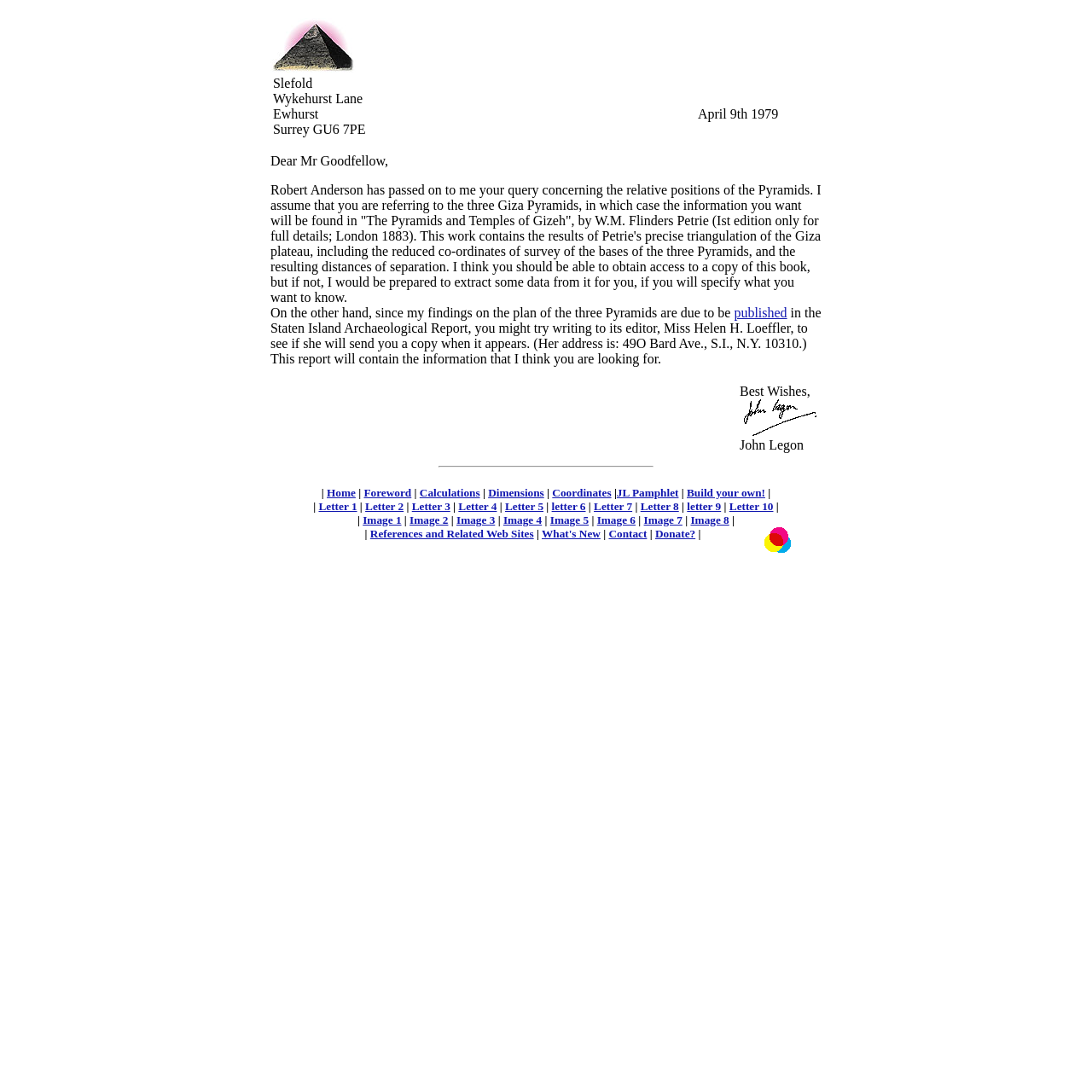Please find the bounding box coordinates of the clickable region needed to complete the following instruction: "View the dimensions of the pyramids". The bounding box coordinates must consist of four float numbers between 0 and 1, i.e., [left, top, right, bottom].

[0.447, 0.445, 0.498, 0.457]